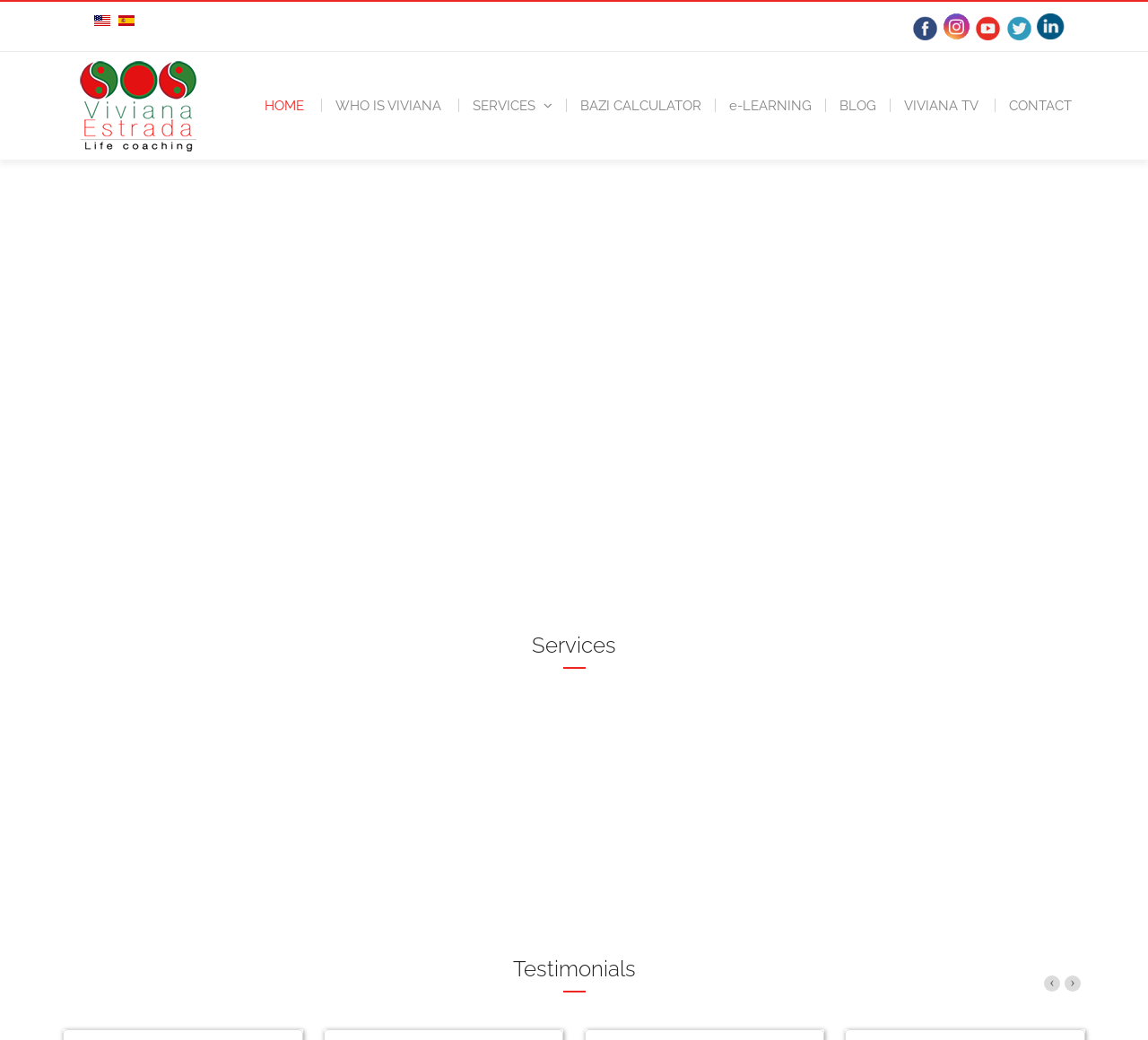How many services are listed?
Please provide a comprehensive answer to the question based on the webpage screenshot.

I looked at the services section and found three services listed: 'Qigong Service', 'Feng Shui Service', and 'Servicio BaZi Astrology Ingles'.